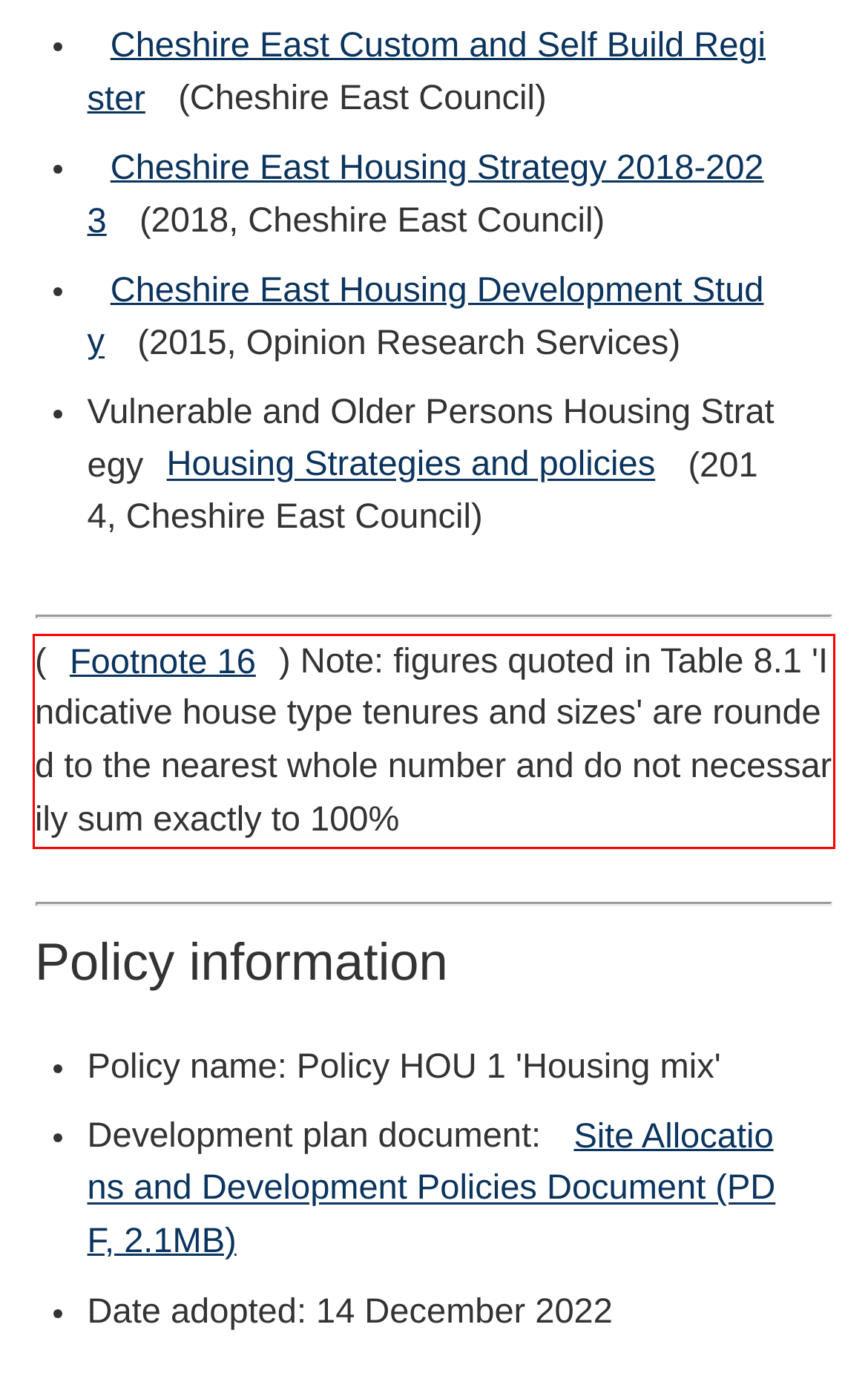Given a screenshot of a webpage, identify the red bounding box and perform OCR to recognize the text within that box.

(Footnote 16) Note: figures quoted in Table 8.1 'Indicative house type tenures and sizes' are rounded to the nearest whole number and do not necessarily sum exactly to 100%